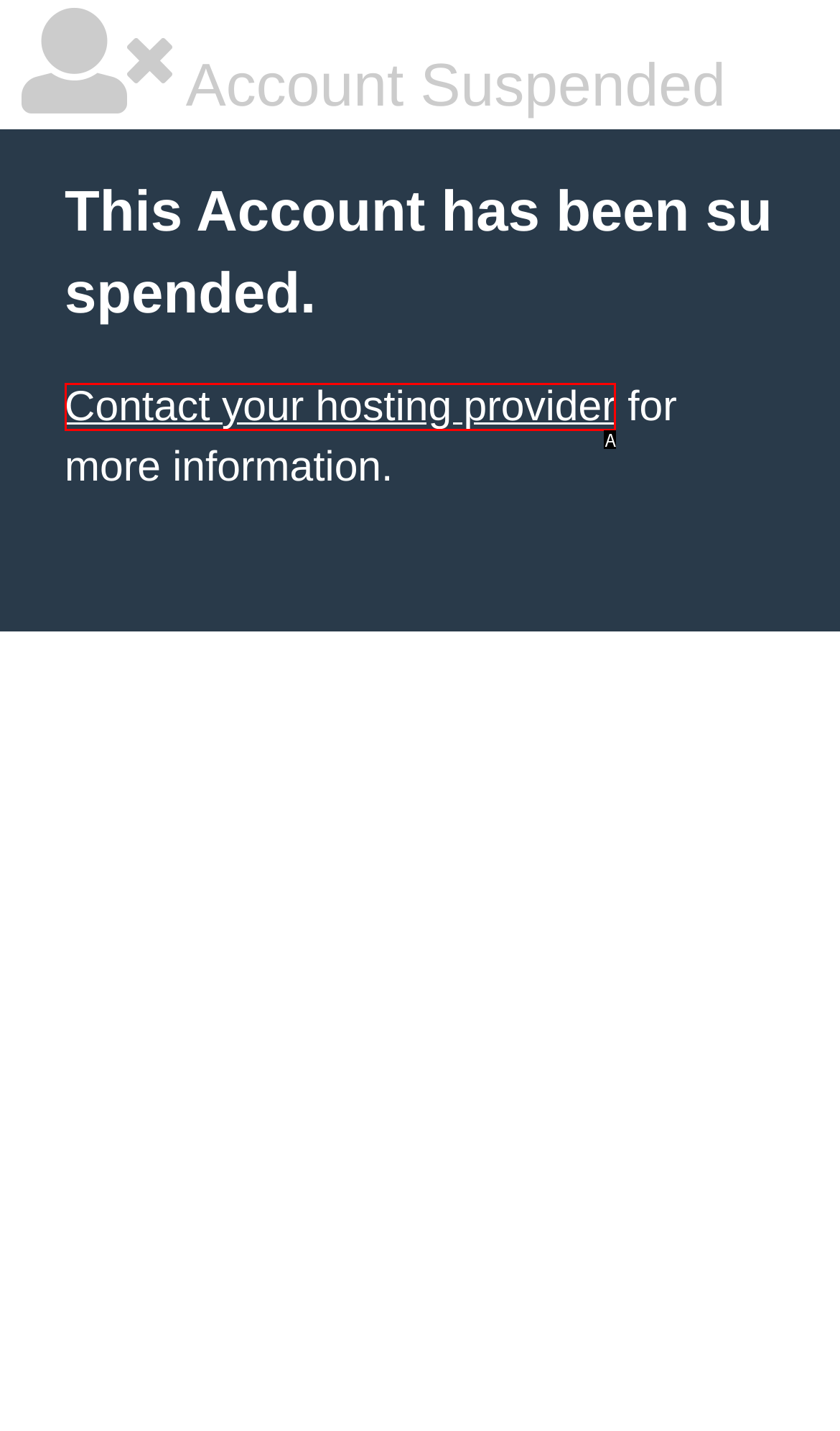Identify which HTML element matches the description: Contact your hosting provider. Answer with the correct option's letter.

A